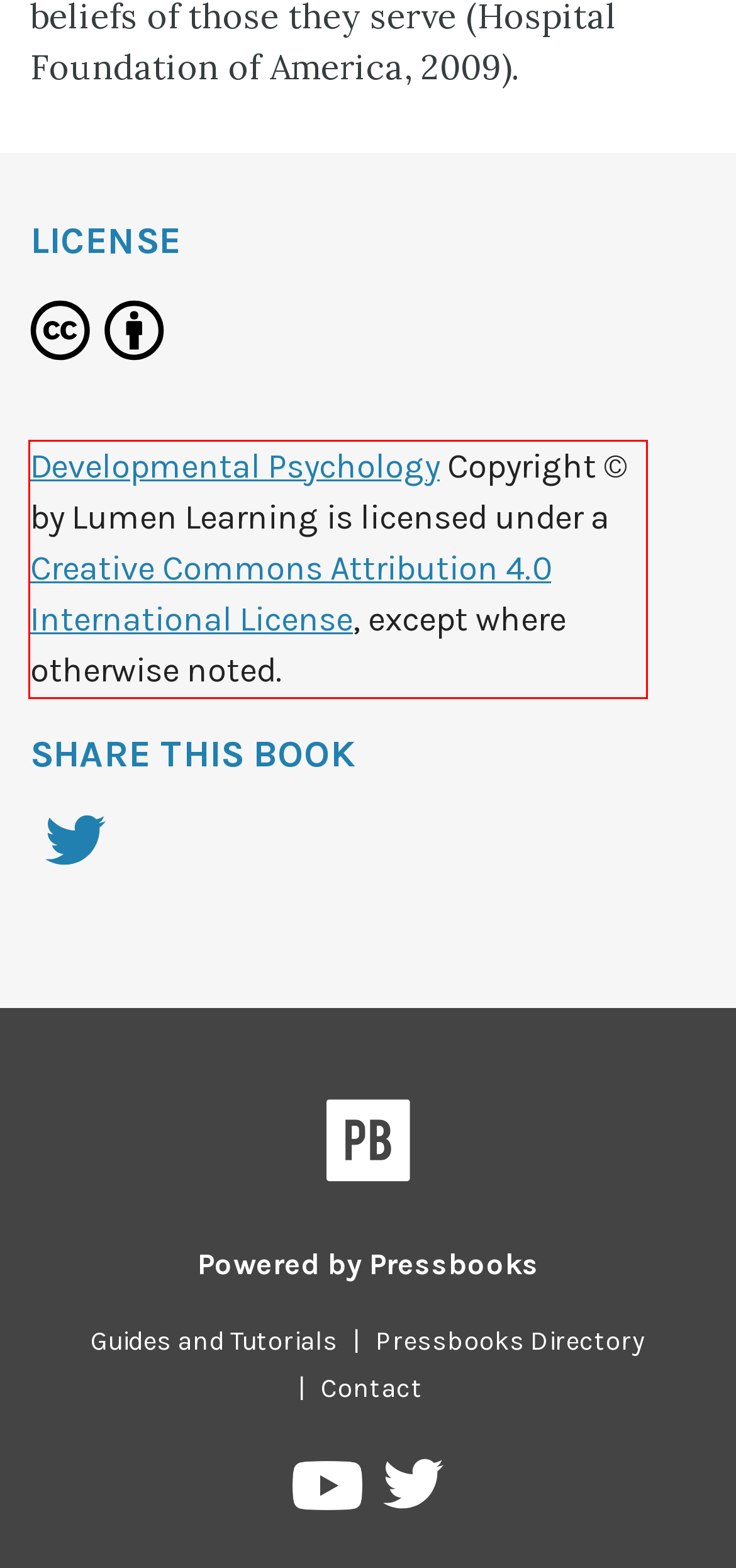You are given a webpage screenshot with a red bounding box around a UI element. Extract and generate the text inside this red bounding box.

Developmental Psychology Copyright © by Lumen Learning is licensed under a Creative Commons Attribution 4.0 International License, except where otherwise noted.